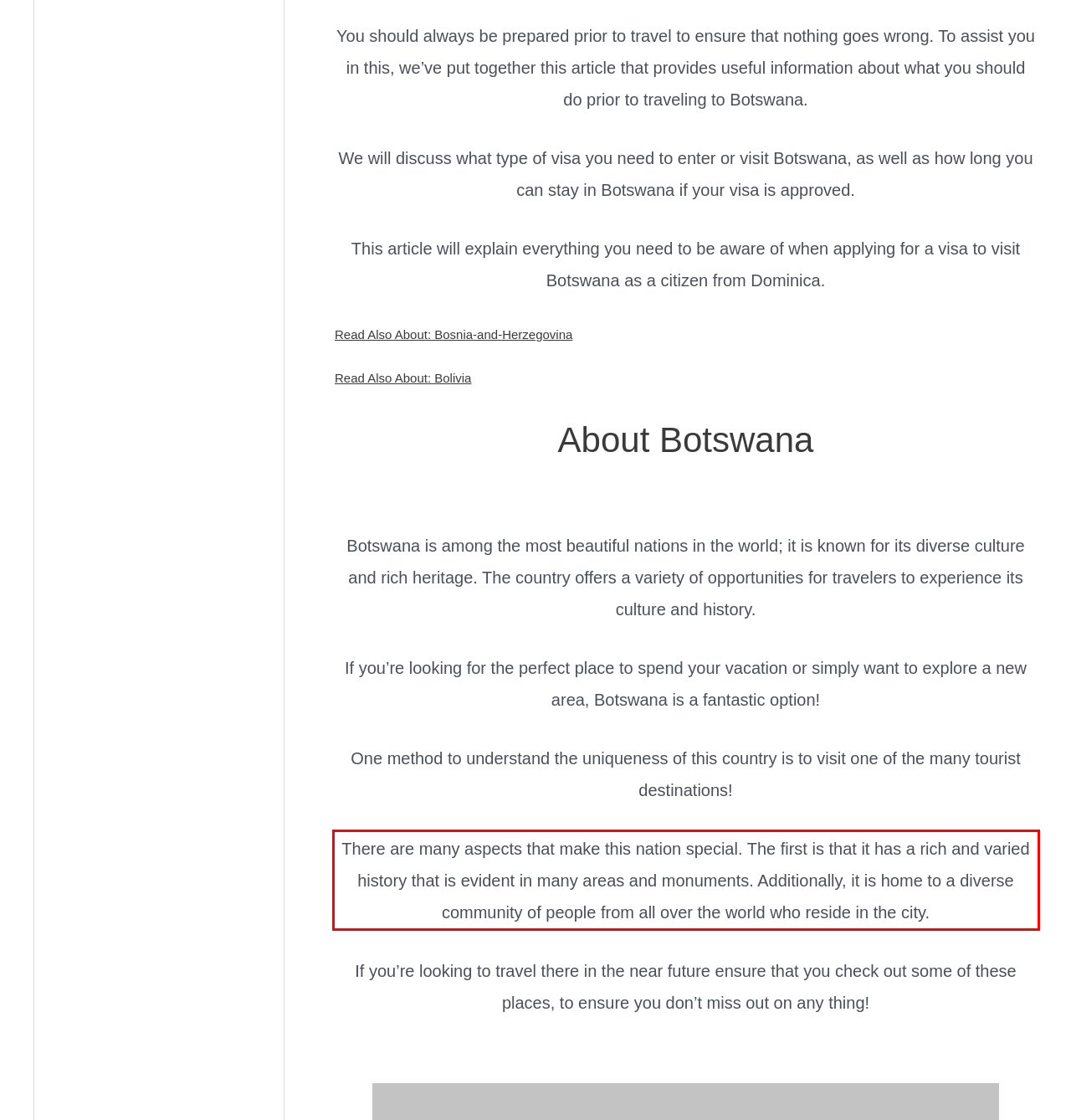Using the provided screenshot, read and generate the text content within the red-bordered area.

There are many aspects that make this nation special. The first is that it has a rich and varied history that is evident in many areas and monuments. Additionally, it is home to a diverse community of people from all over the world who reside in the city.